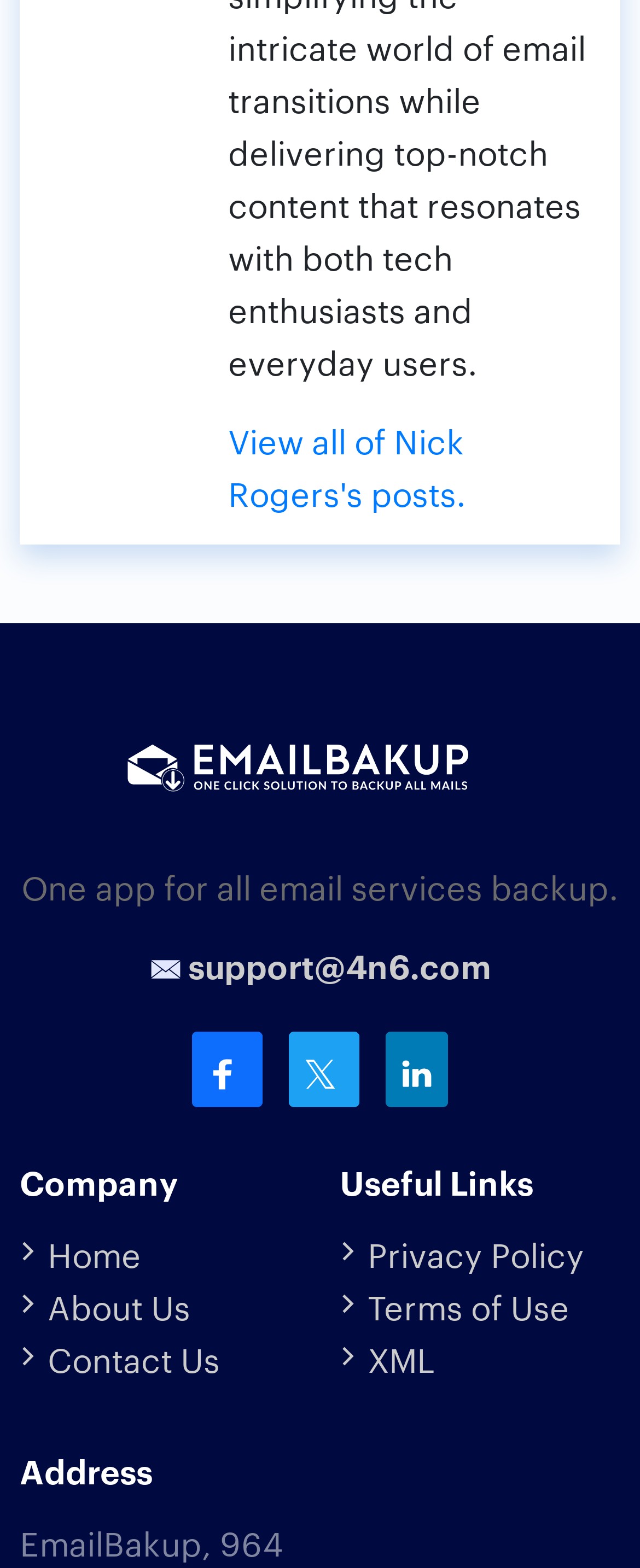What is the company's address?
From the image, provide a succinct answer in one word or a short phrase.

Not specified